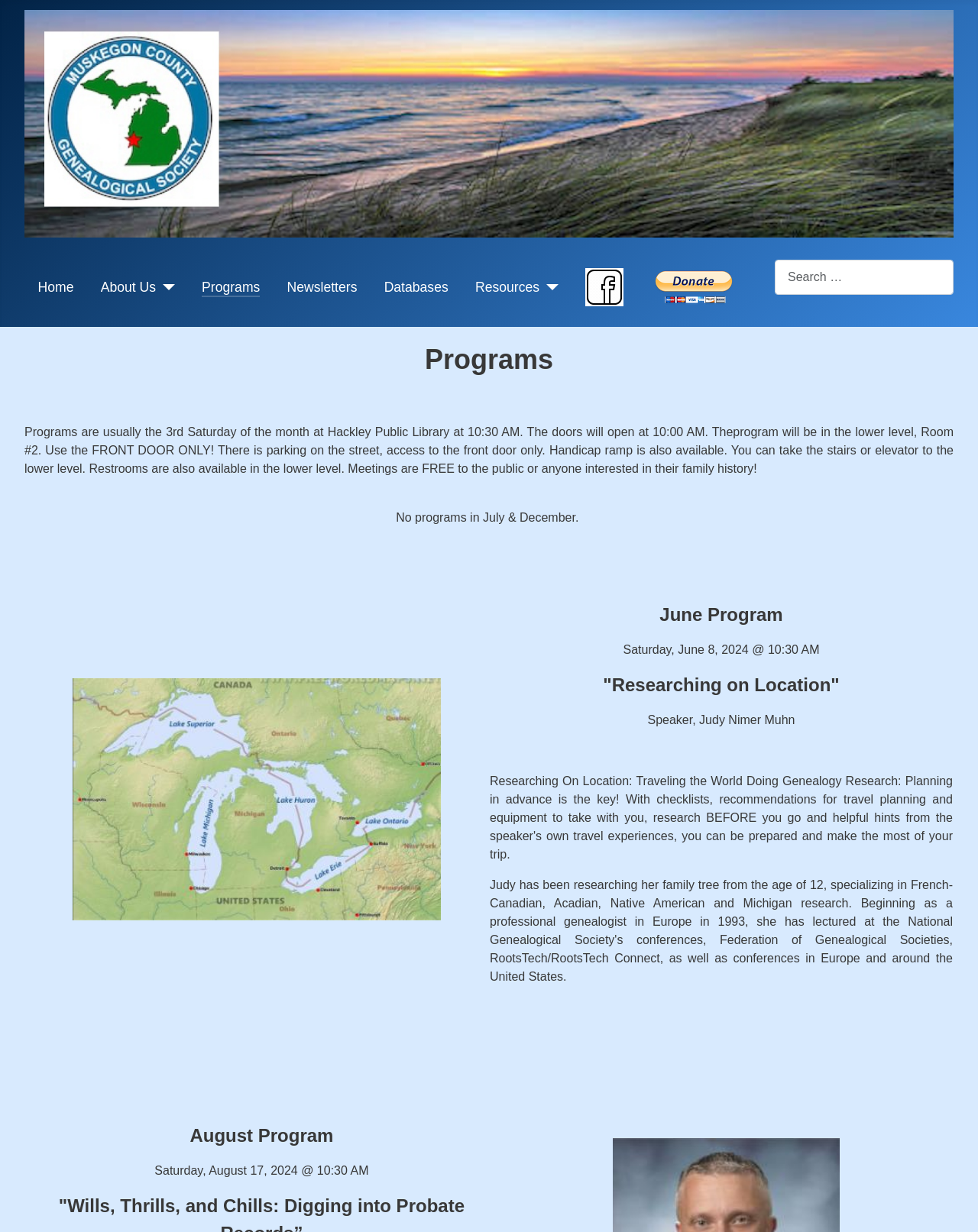Locate the bounding box coordinates of the element's region that should be clicked to carry out the following instruction: "Donate to the society". The coordinates need to be four float numbers between 0 and 1, i.e., [left, top, right, bottom].

[0.665, 0.216, 0.753, 0.25]